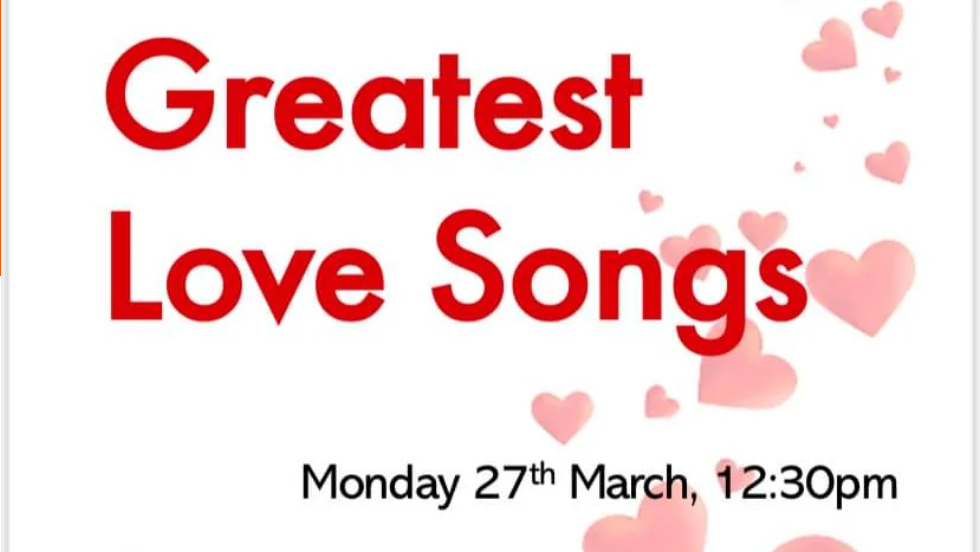Offer an in-depth caption of the image, mentioning all notable aspects.

The image showcases a vibrant promotional poster for a choir concert titled "Greatest Love Songs." The title is prominently displayed in bold red lettering against a white background, capturing attention with its celebratory and romantic theme. Scattered around the text are soft pink hearts, enhancing the concert's affectionate atmosphere. Below the title, the date and time are clearly mentioned: "Monday 27th March, 12:30pm," inviting audiences to join in this musical celebration of love. This design evokes a sense of joy and warmth, perfectly fitting for a concert dedicated to love songs.